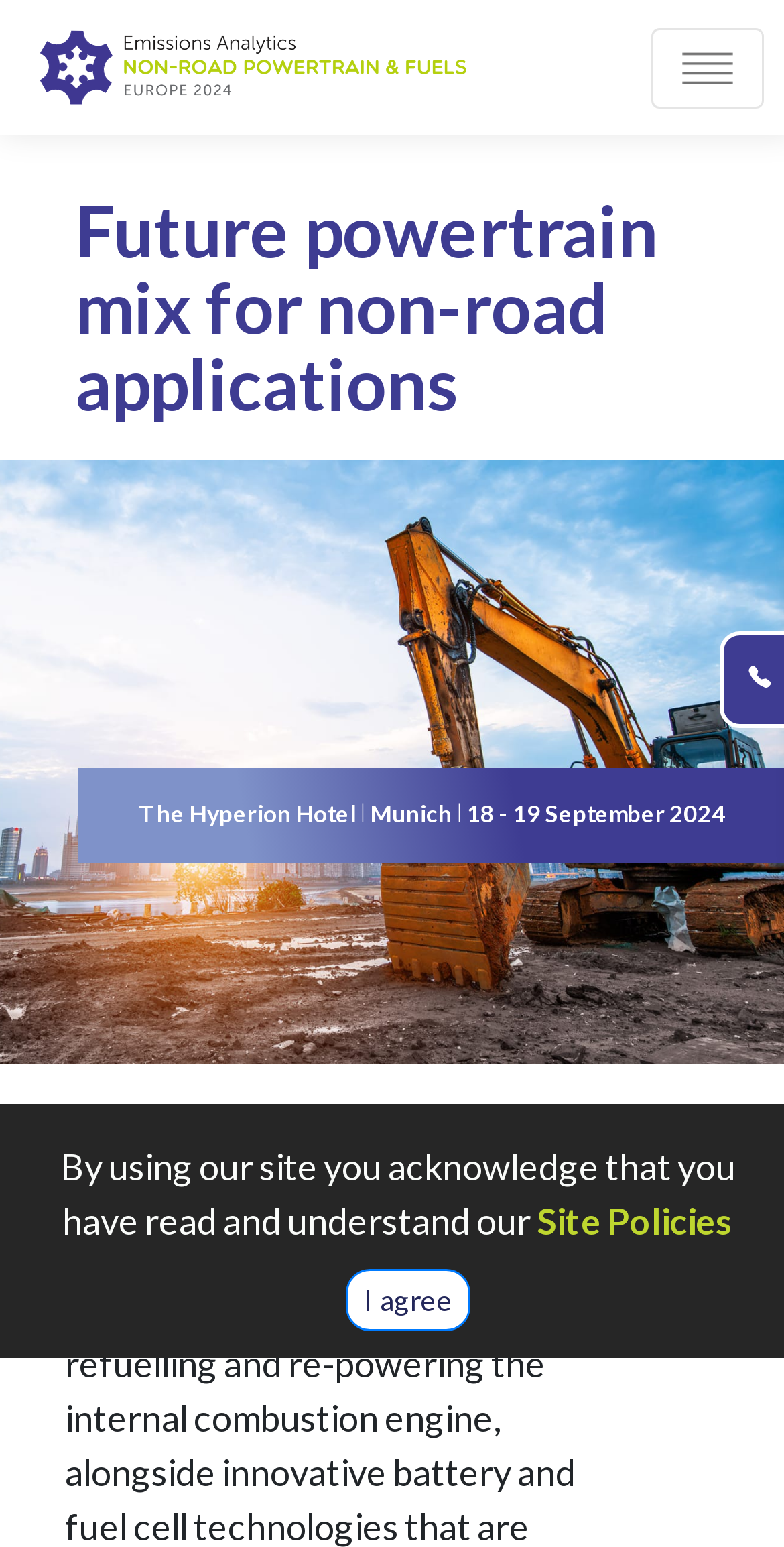Given the description of a UI element: "parent_node: Contact us", identify the bounding box coordinates of the matching element in the webpage screenshot.

[0.041, 0.01, 0.605, 0.077]